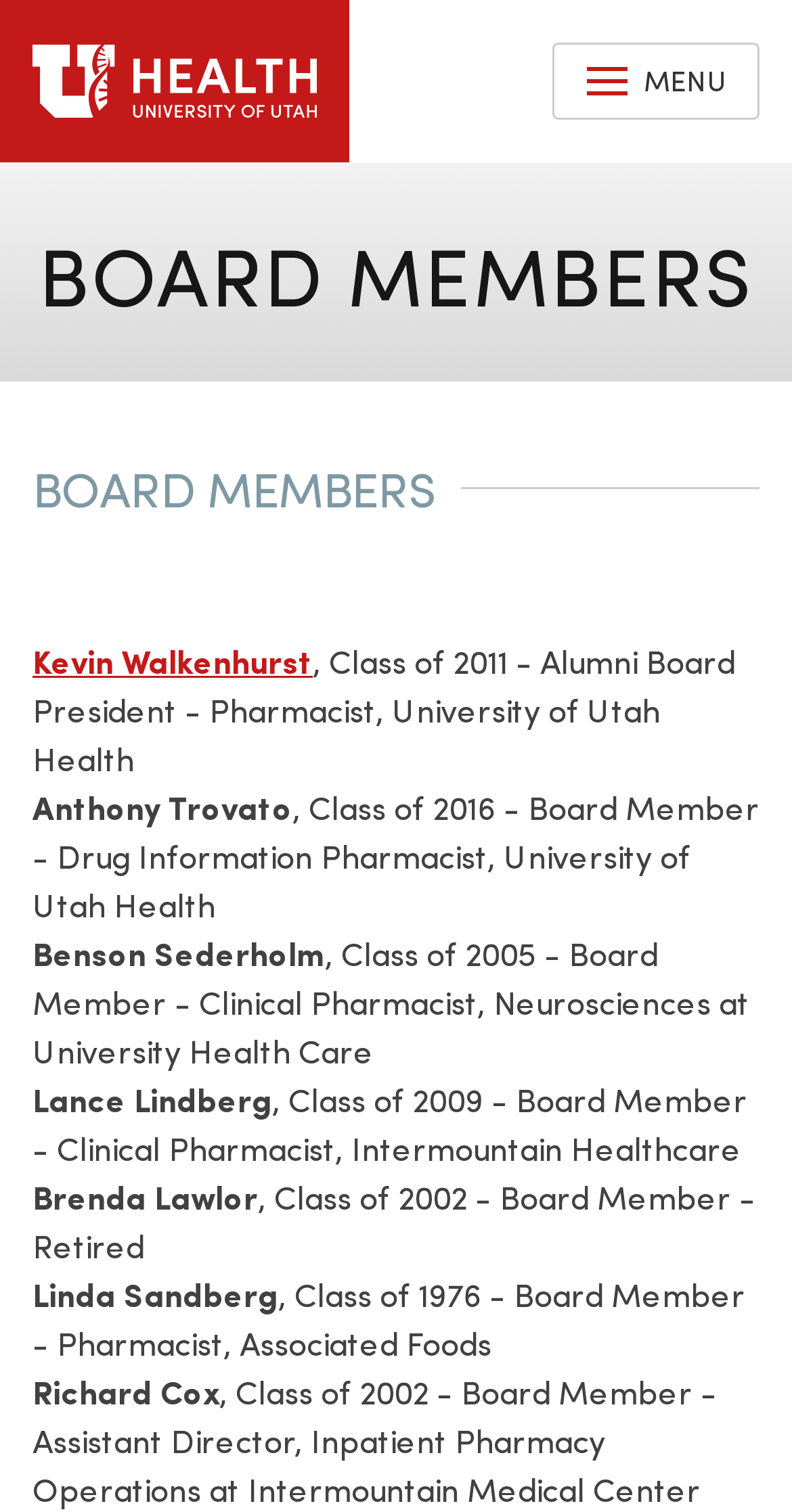What is the profession of Linda Sandberg?
Respond with a short answer, either a single word or a phrase, based on the image.

Pharmacist